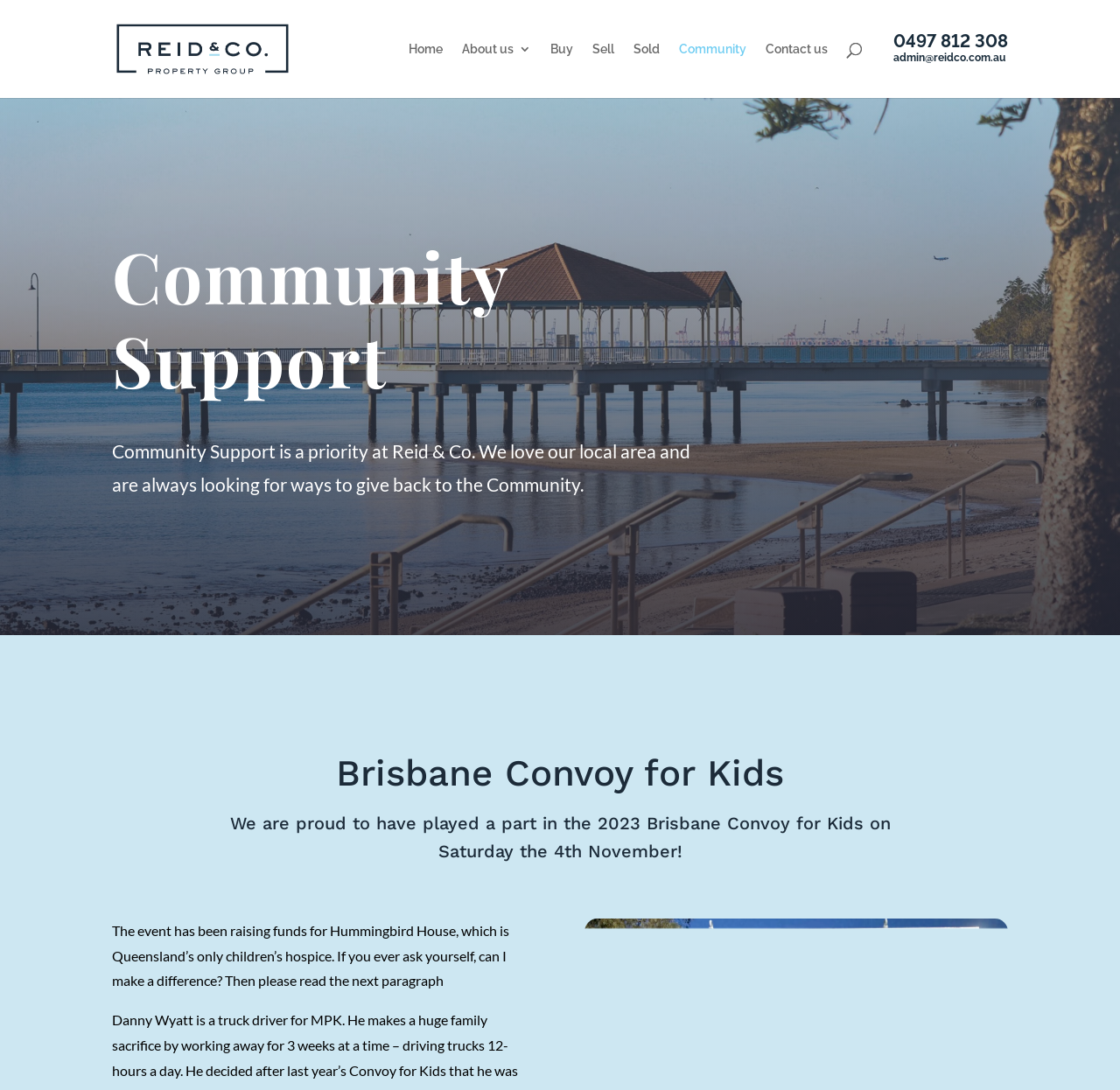Using the image as a reference, answer the following question in as much detail as possible:
What is the event mentioned in the webpage?

The event mentioned in the webpage is the 'Brisbane Convoy for Kids' which was held on Saturday, 4th November 2023, and it was an event to raise funds for Hummingbird House, Queensland’s only children’s hospice.